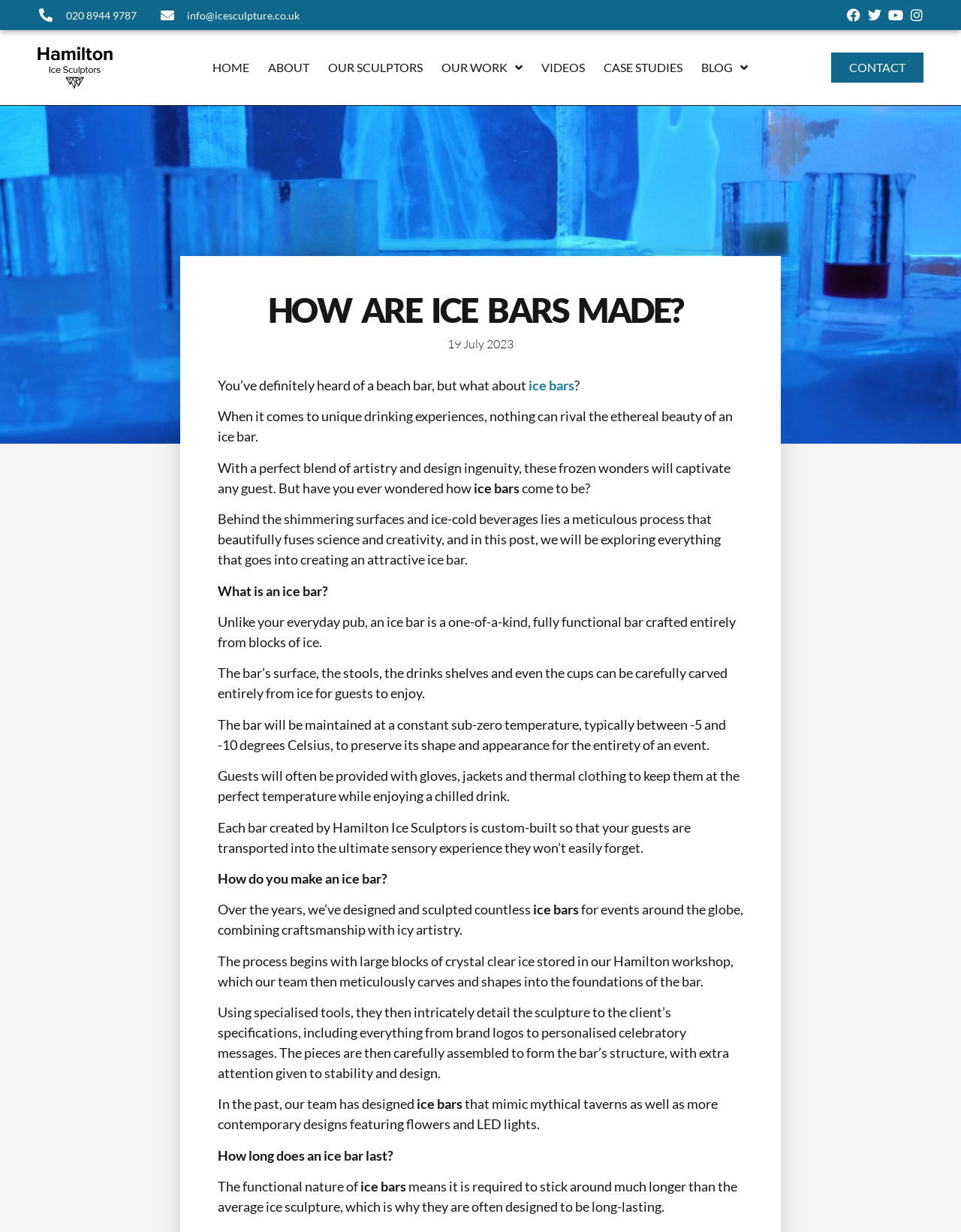Reply to the question with a single word or phrase:
What is the material used to create an ice bar?

Blocks of ice